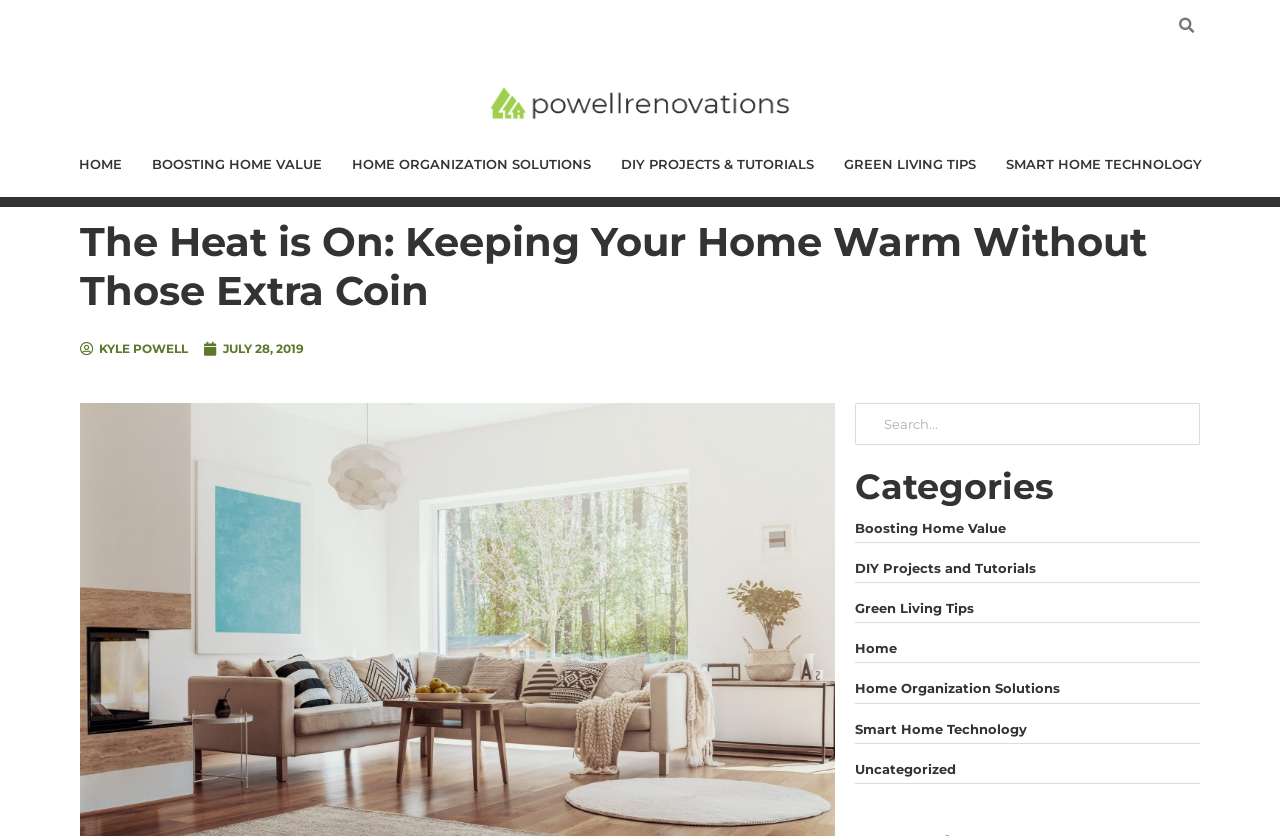Locate the bounding box coordinates of the element I should click to achieve the following instruction: "Search for a specific topic".

[0.68, 0.484, 0.937, 0.531]